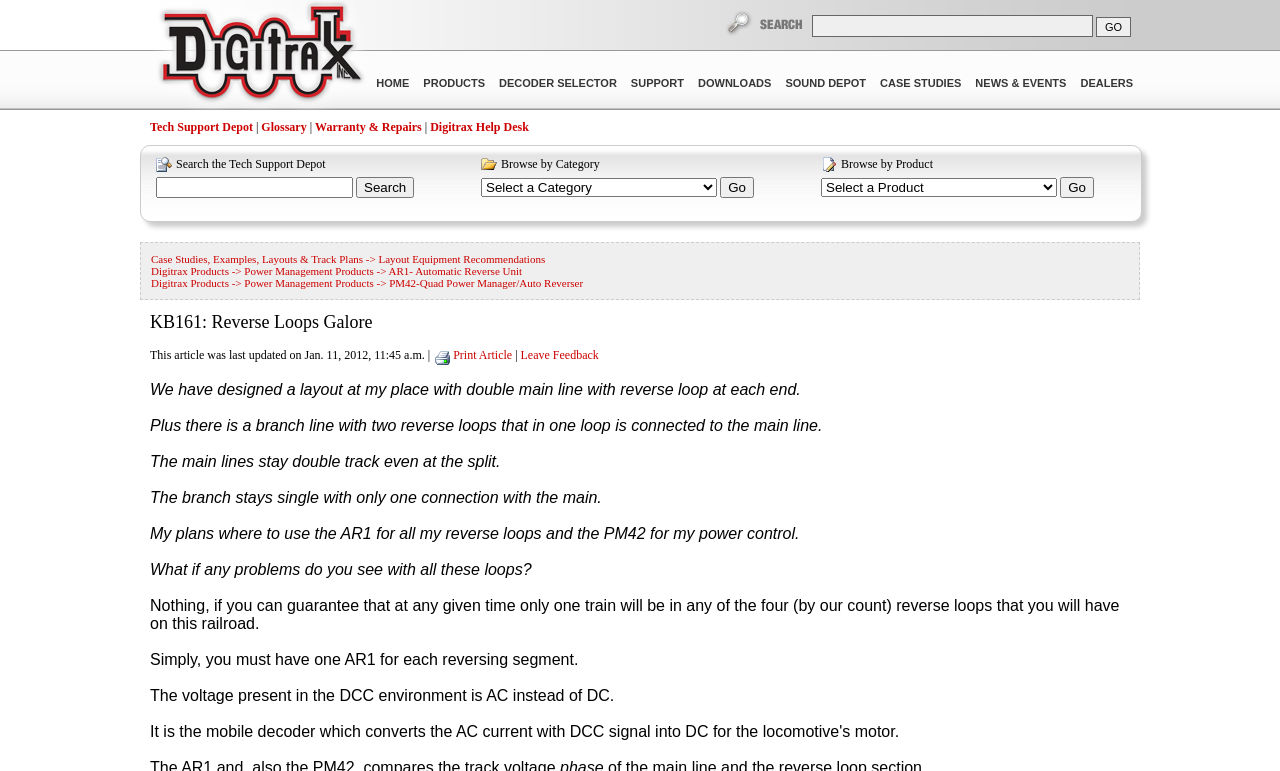Construct a comprehensive description capturing every detail on the webpage.

The webpage is about a technical article titled "KB161: Reverse Loops Galore" from Digitrax, Inc. At the top, there is a link to the company's homepage, followed by a search bar with a "GO" button. Below the search bar, there is a navigation menu with links to various sections, including "HOME", "PRODUCTS", "DECODER SELECTOR", "SUPPORT", "DOWNLOADS", "SOUND DEPOT", "CASE STUDIES", "NEWS & EVENTS", and "DEALERS".

On the left side, there are additional links to "Tech Support Depot", "Glossary", "Warranty & Repairs", and "Digitrax Help Desk". Below these links, there is a search function with a text box and a "Search" button, allowing users to search the Tech Support Depot. Next to the search function, there is a section to browse by category or product, with dropdown menus and "Go" buttons.

The main content of the article starts with a heading "KB161: Reverse Loops Galore" and a brief description of the article's update history. The article discusses the design of a model train layout with reverse loops and the use of Digitrax products, including the AR1 Automatic Reverse Unit and the PM42 Quad Power Manager/Auto Reverser. The text is divided into several paragraphs, with the author describing their layout design and asking for feedback on potential problems with the reverse loops. The article provides technical information and explanations, including the importance of using one AR1 for each reversing segment and the characteristics of the DCC environment.